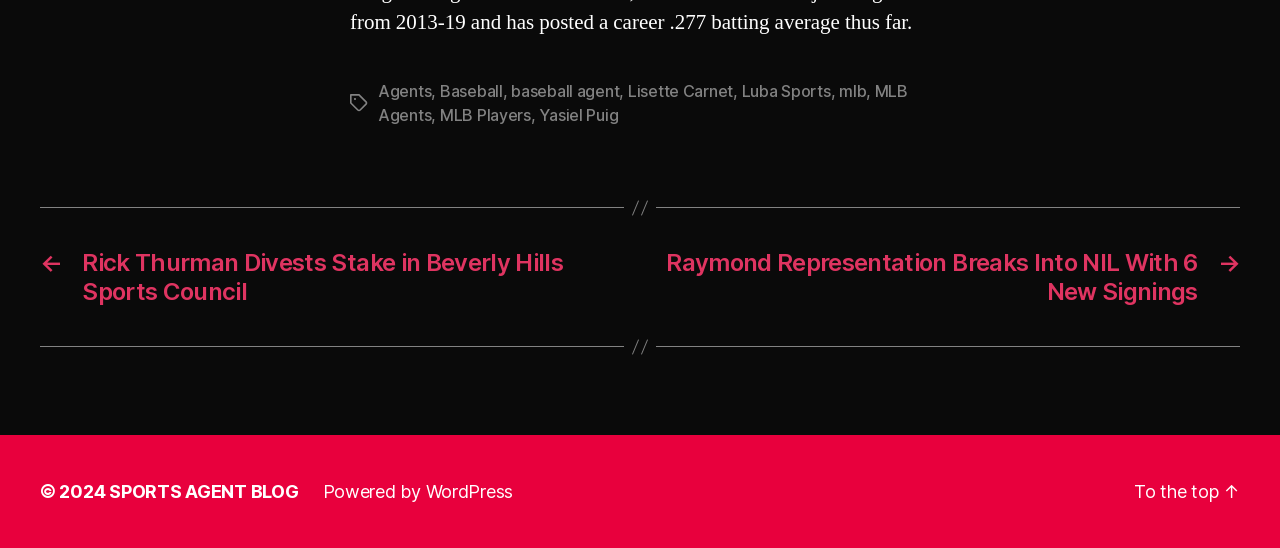Please locate the bounding box coordinates of the element's region that needs to be clicked to follow the instruction: "browse Davidoff". The bounding box coordinates should be provided as four float numbers between 0 and 1, i.e., [left, top, right, bottom].

None